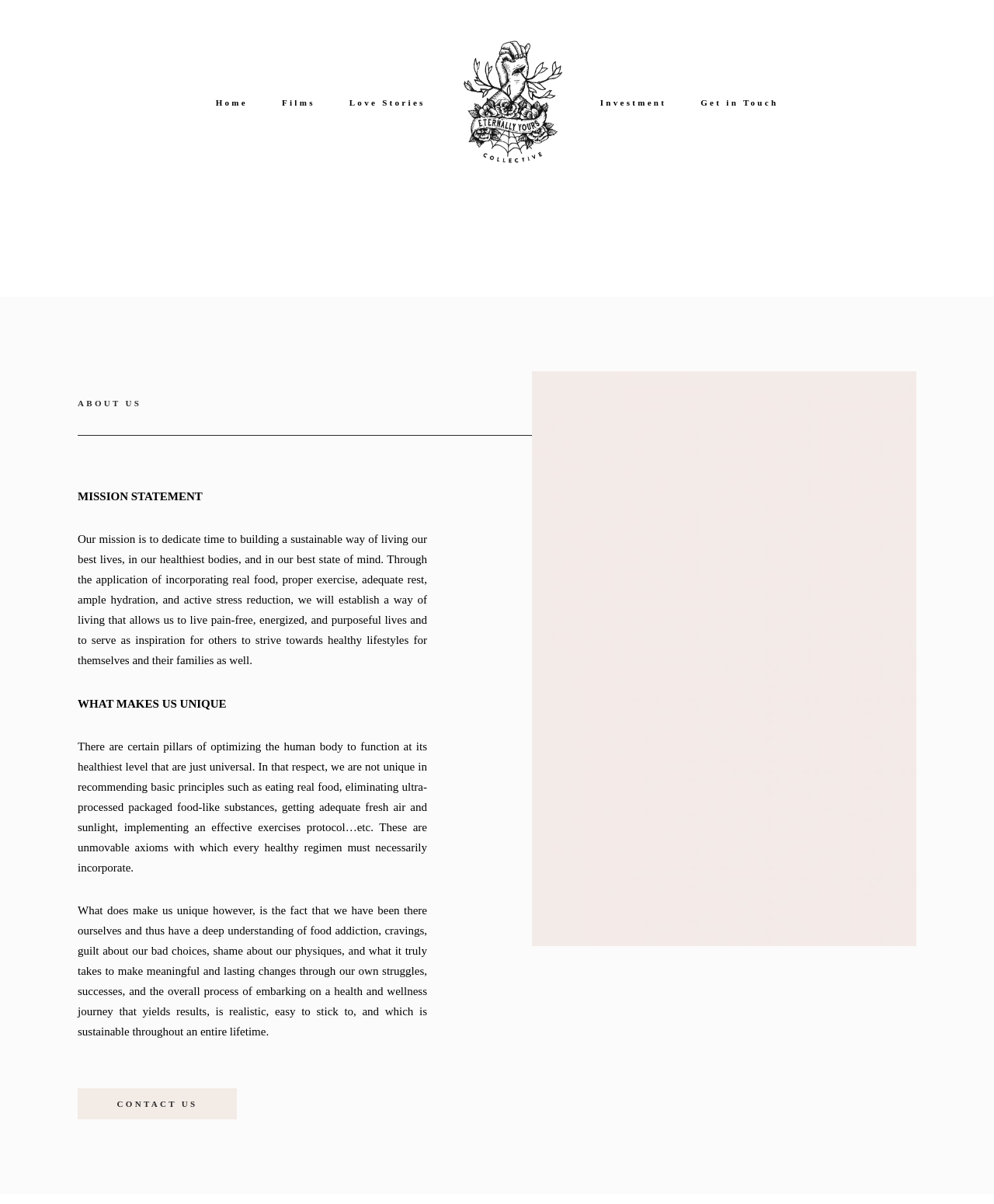Produce an elaborate caption capturing the essence of the webpage.

The webpage is about Eternally Yours Collective, a health and wellness organization. At the top, there is a header section with seven links: Home, Films, Love Stories, an empty link, Investment, and Get in Touch. 

Below the header, there is an article section with a heading "ABOUT US" in the top-left corner. Underneath the heading, there is a main section with several paragraphs of text. The first paragraph is a mission statement, describing the organization's goal of promoting healthy living through proper nutrition, exercise, and stress reduction. 

The next section is headed "WHAT MAKES US UNIQUE", which explains that while the organization's principles of healthy living are not unique, their personal experience and understanding of food addiction and the struggles of making lifestyle changes set them apart. 

At the bottom of the page, there is a "CONTACT US" link.